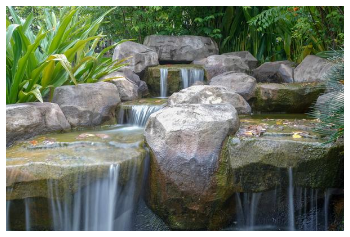Generate a complete and detailed caption for the image.

This serene image captures the beauty of a small backyard waterfall, showcasing a gentle cascade of water flowing over smooth, natural rocks. The surrounding lush greenery enhances the tranquil setting, making it an inviting feature for any garden or landscape. Strategically positioned stones create a harmonious blend of water and rock, emphasizing the soothing sound of flowing water. This picturesque scene exemplifies how a well-designed water feature can enhance the aesthetic appeal and tranquility of outdoor spaces. With expert installation and maintenance, such stunning features can be a reality for homeowners looking to enrich their landscapes in University Place.